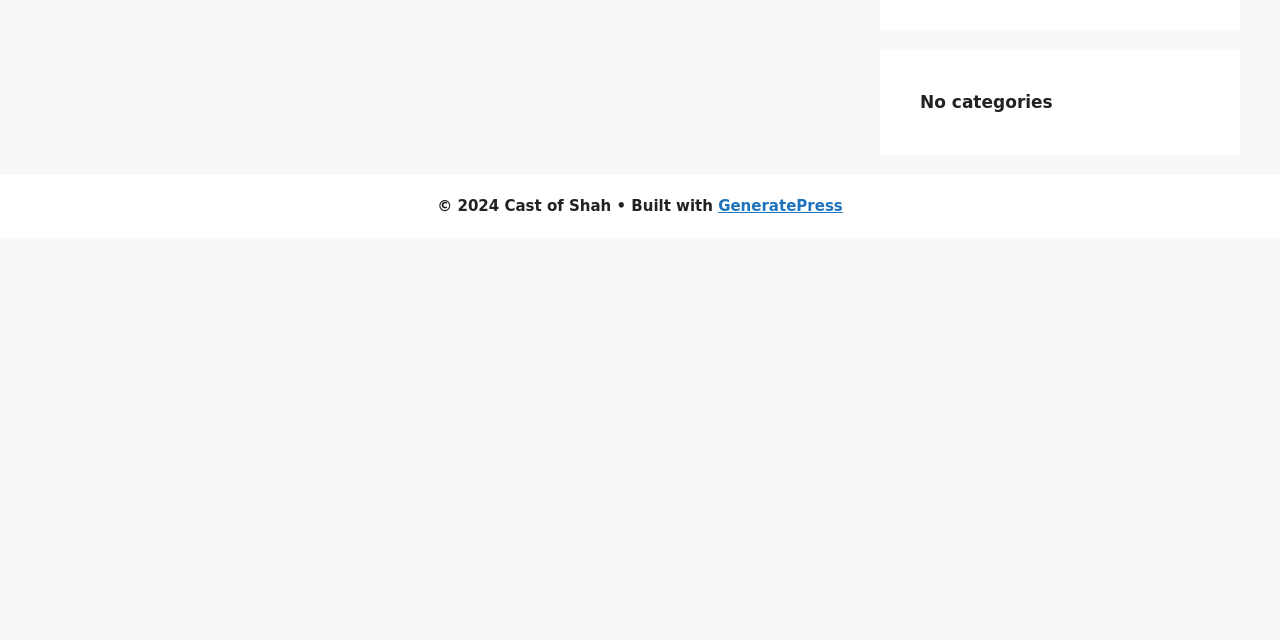Given the description "GeneratePress", determine the bounding box of the corresponding UI element.

[0.561, 0.308, 0.658, 0.336]